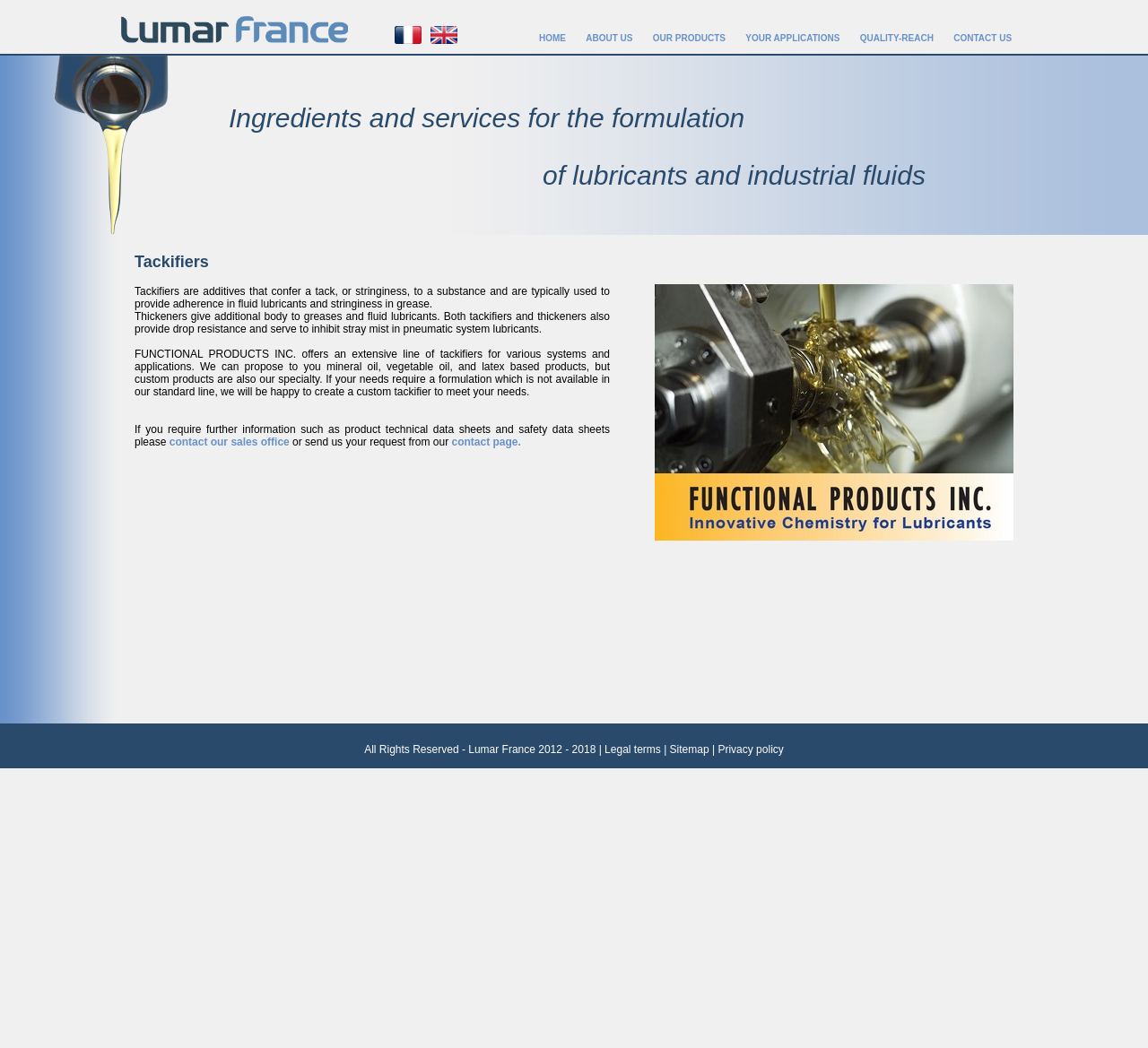Provide the bounding box coordinates of the HTML element this sentence describes: "Home". The bounding box coordinates consist of four float numbers between 0 and 1, i.e., [left, top, right, bottom].

None